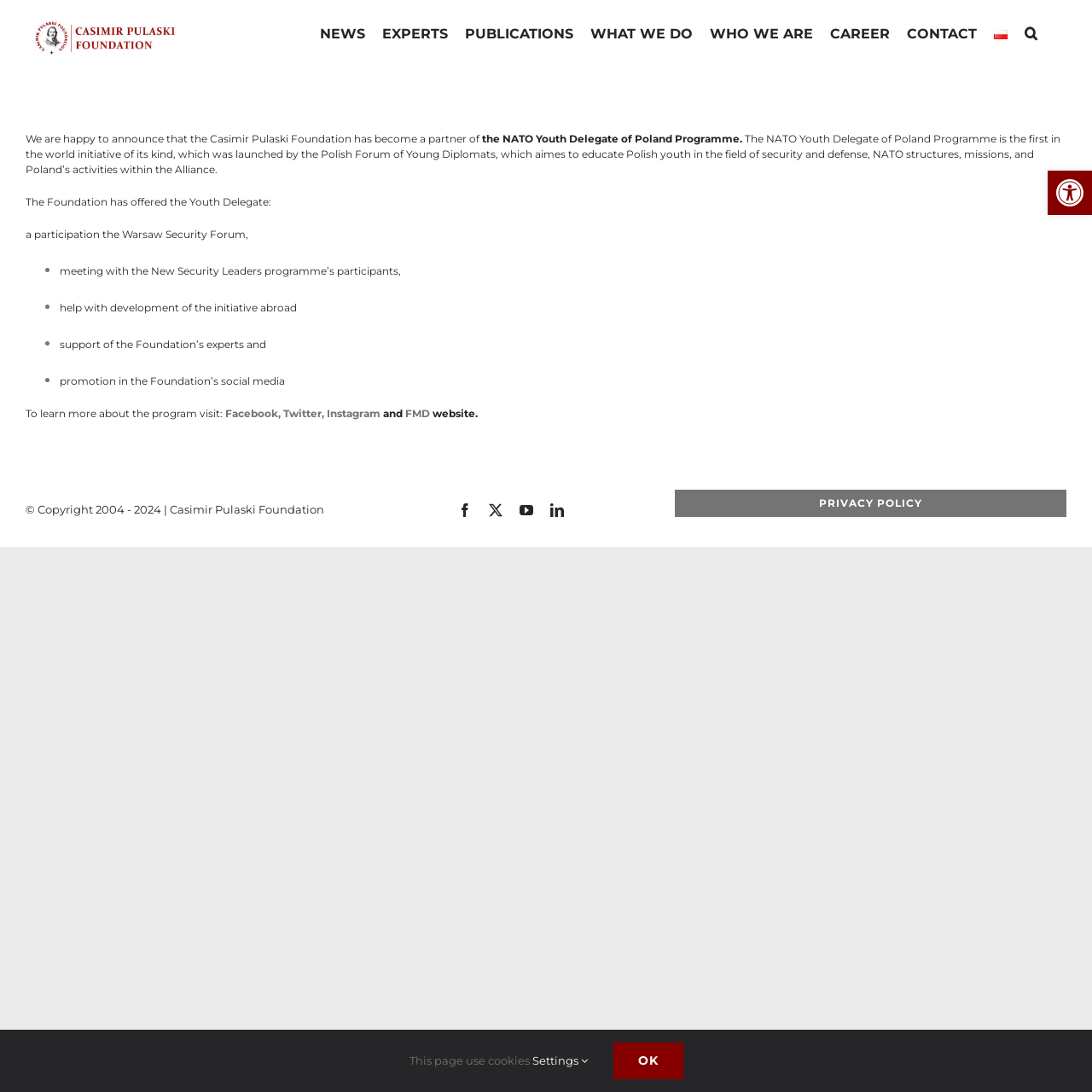Describe the webpage meticulously, covering all significant aspects.

The webpage is about the Casimir Pulaski Foundation, a partner of the NATO Youth Delegate of Poland Programme. At the top left corner, there is a logo of the foundation. Below the logo, there is a main navigation menu with 8 links: NEWS, EXPERTS, PUBLICATIONS, WHAT WE DO, WHO WE ARE, CAREER, CONTACT, and Polski. 

On the right side of the navigation menu, there is a search button. Above the main content area, there is a button to open the accessibility tools toolbar, accompanied by an image of accessibility tools.

The main content area is an article that announces the partnership between the Casimir Pulaski Foundation and the NATO Youth Delegate of Poland Programme. The article is divided into several sections, each with a heading. The first section introduces the programme, which aims to educate Polish youth in the field of security and defense, NATO structures, missions, and Poland’s activities within the Alliance.

The second section lists the benefits offered by the Foundation to the Youth Delegate, including participation in the Warsaw Security Forum, meeting with the New Security Leaders programme’s participants, help with development of the initiative abroad, support of the Foundation’s experts, and promotion in the Foundation’s social media.

The third section provides links to learn more about the programme, including Facebook, Twitter, Instagram, and FMD website.

At the bottom of the page, there is a copyright notice and links to the foundation's social media profiles, including Facebook, Twitter, YouTube, and LinkedIn. There is also a link to the Privacy Policy and a notice about the use of cookies on the page. A "Go to Top" button is located at the bottom right corner of the page.